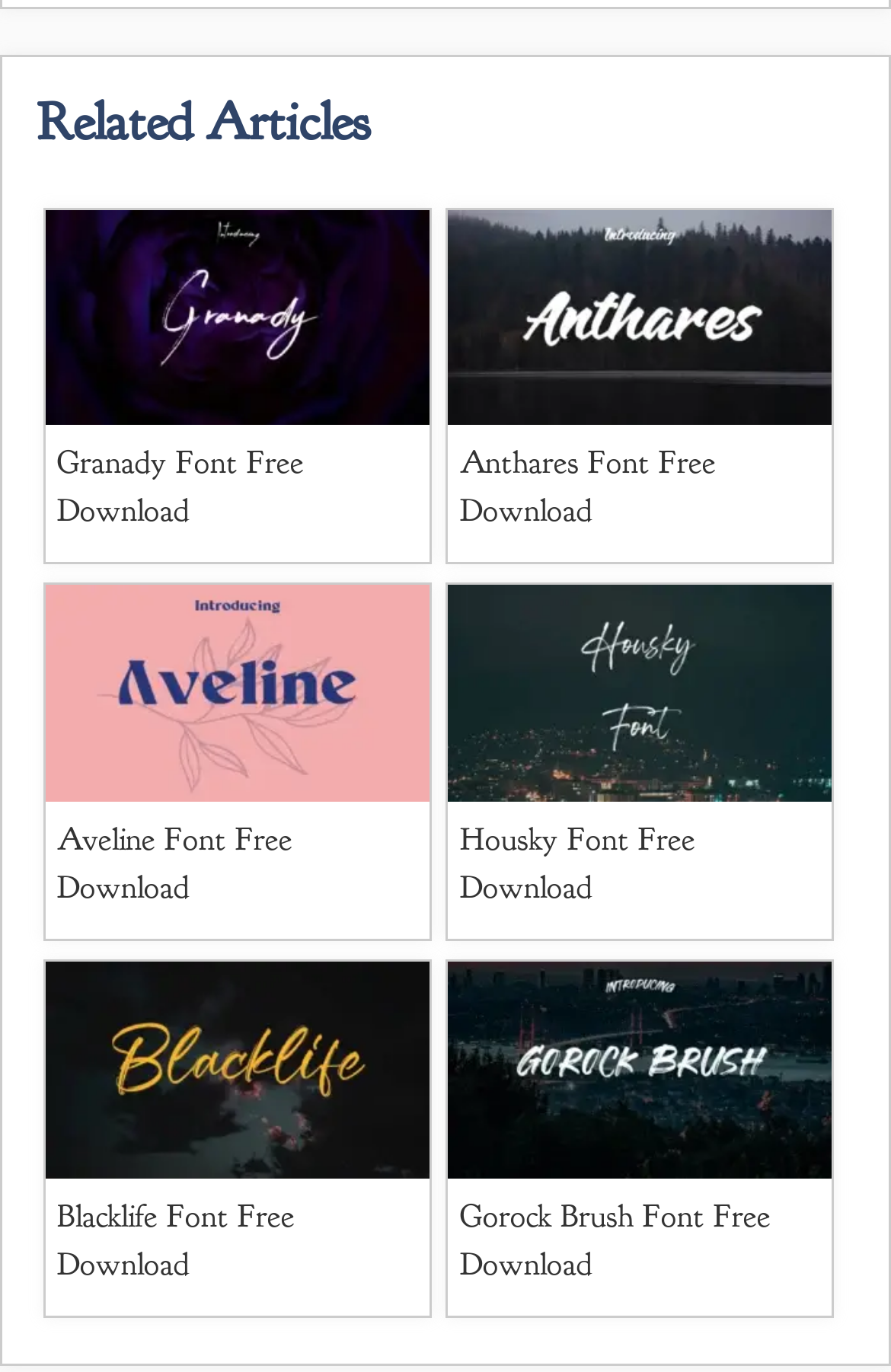Are all font names followed by 'Font'?
Using the details shown in the screenshot, provide a comprehensive answer to the question.

I checked each font name on the webpage and found that all of them are followed by the word 'Font', such as 'Granady Font', 'Anthares Font', and so on.